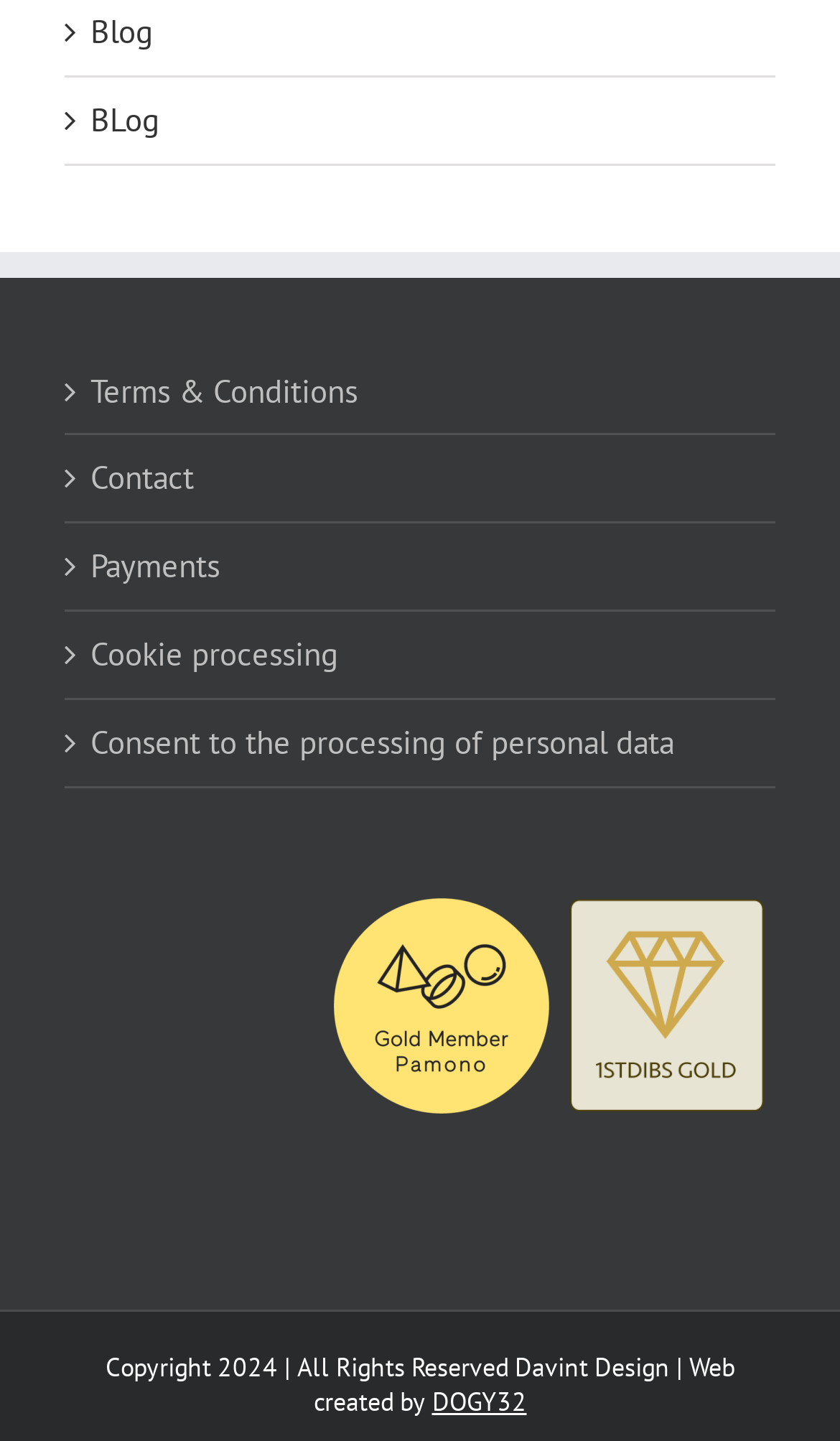Locate the bounding box coordinates of the segment that needs to be clicked to meet this instruction: "make a payment".

[0.108, 0.379, 0.897, 0.409]